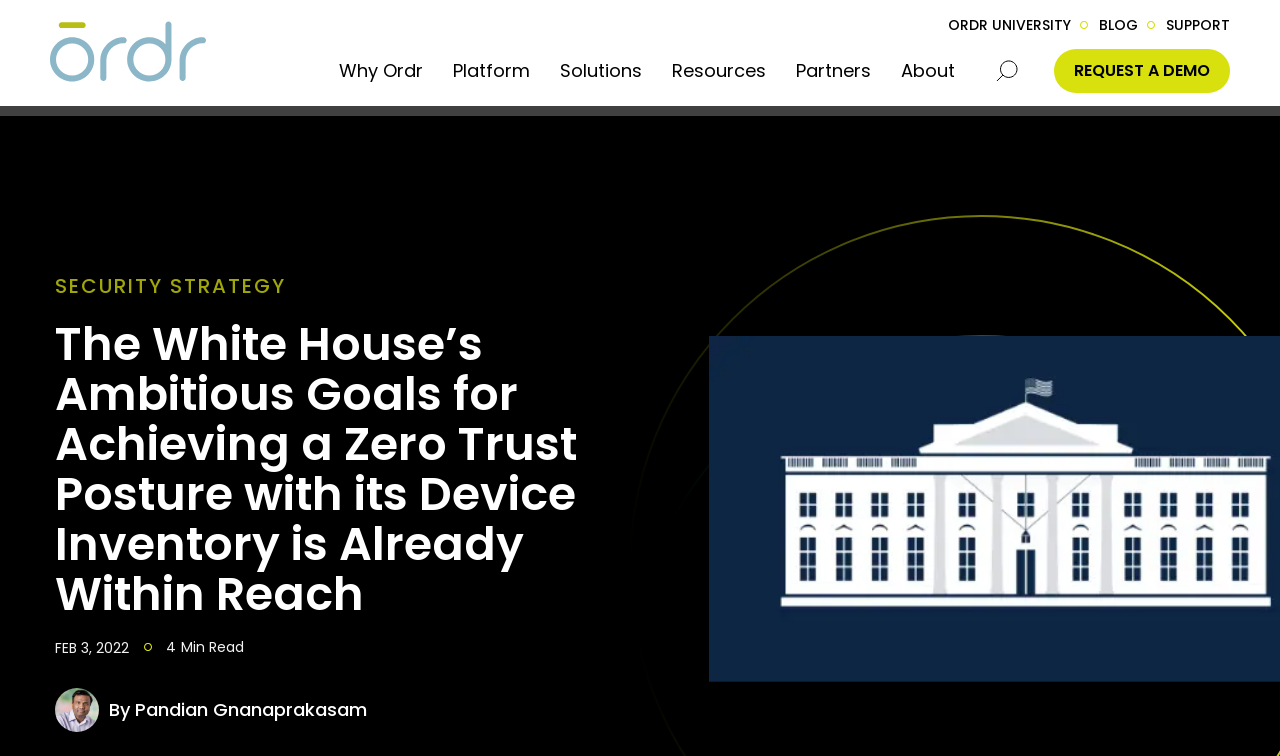Please identify the bounding box coordinates of the element that needs to be clicked to execute the following command: "request a demo". Provide the bounding box using four float numbers between 0 and 1, formatted as [left, top, right, bottom].

[0.823, 0.065, 0.961, 0.123]